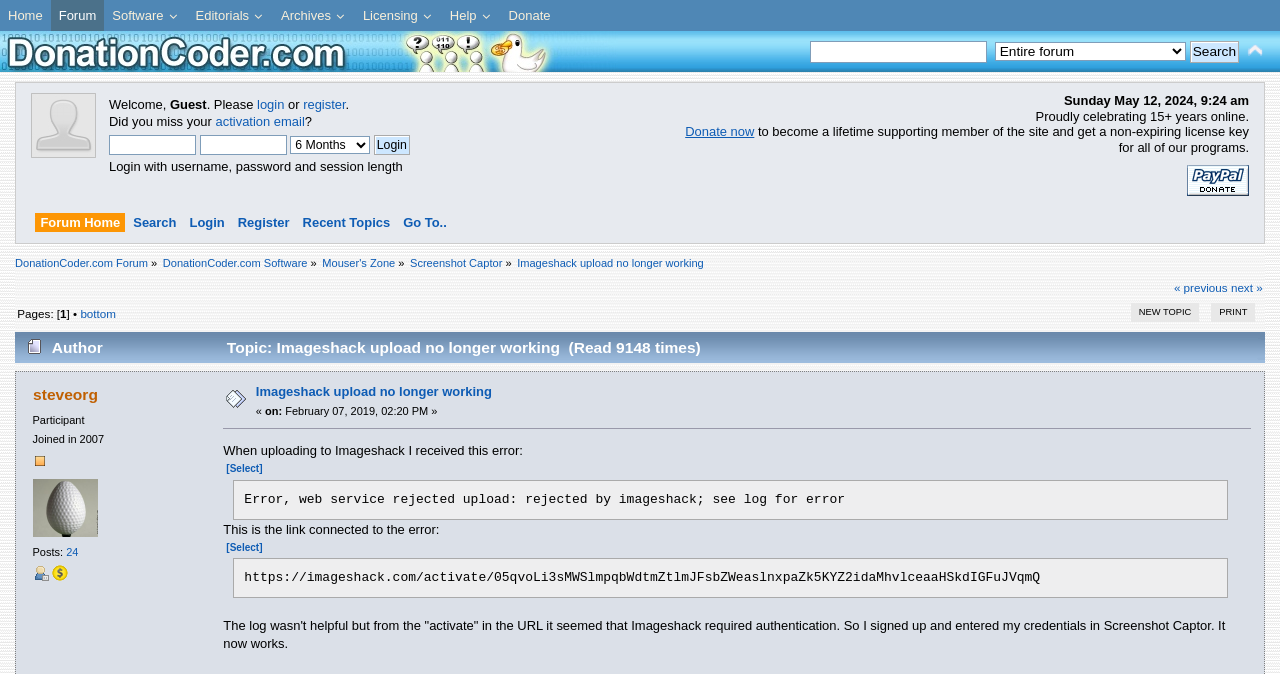Kindly provide the bounding box coordinates of the section you need to click on to fulfill the given instruction: "View the profile of user 'steveorg'".

[0.026, 0.573, 0.076, 0.598]